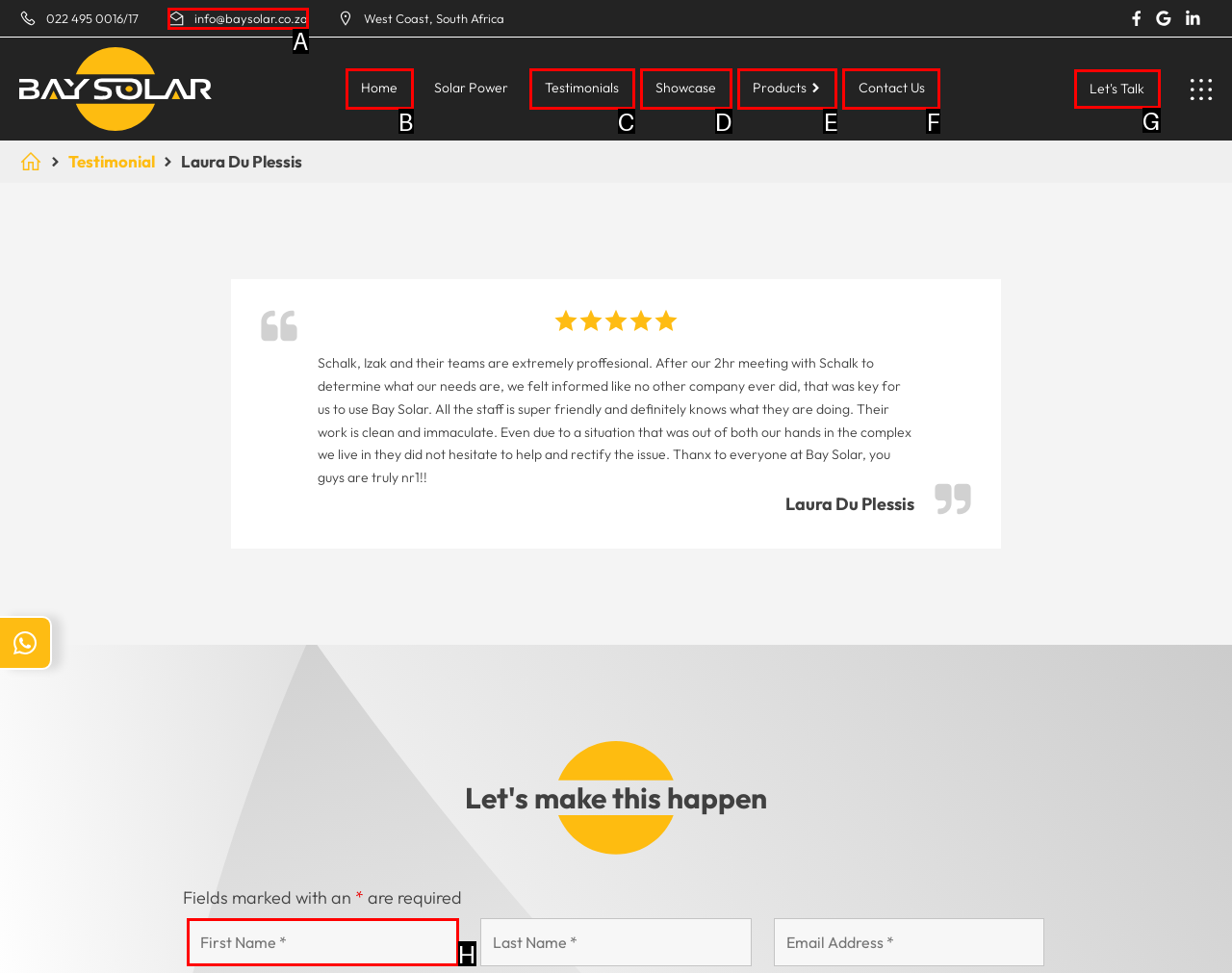Identify the HTML element to click to execute this task: Fill in the First Name field Respond with the letter corresponding to the proper option.

H